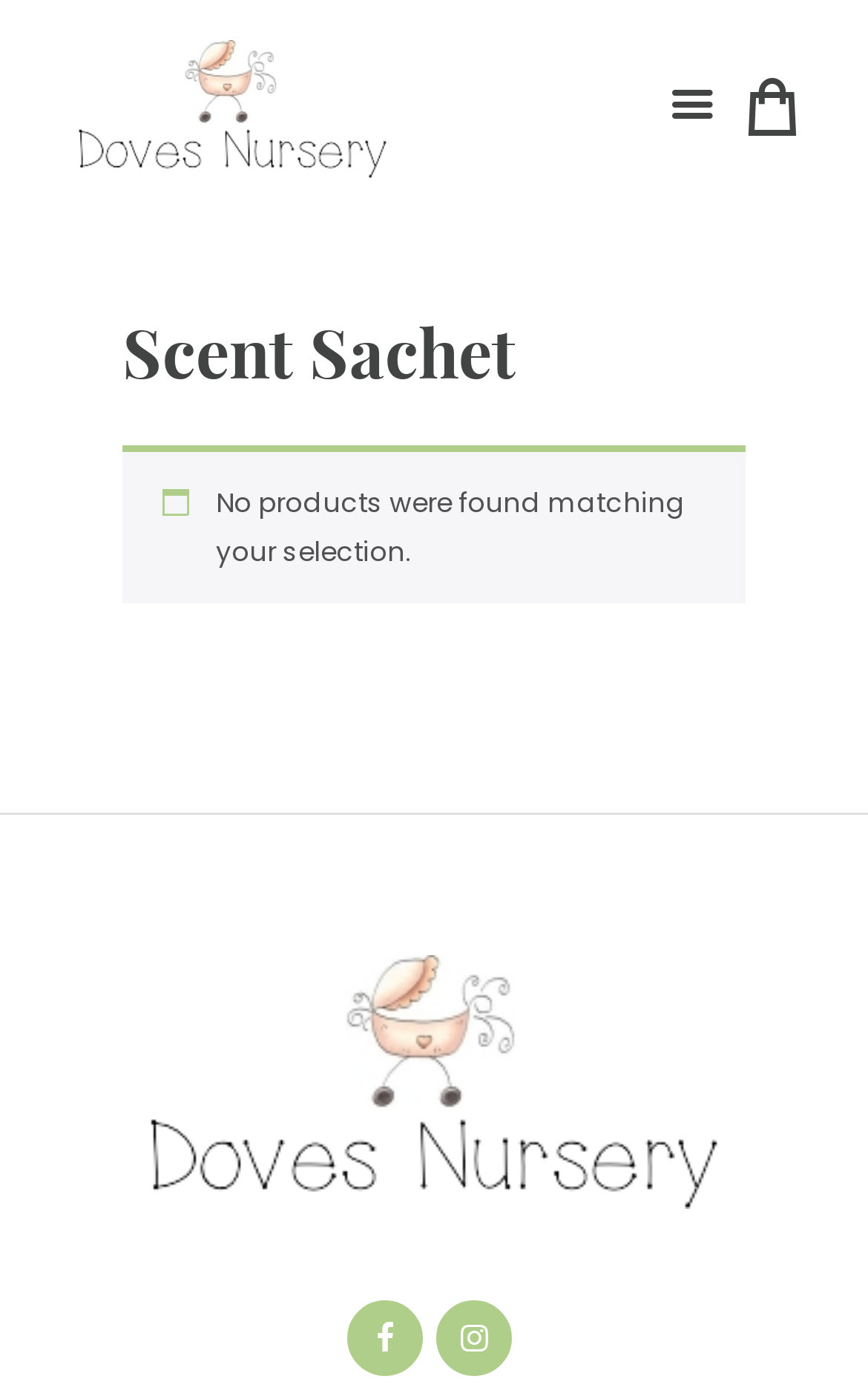Identify the bounding box for the UI element described as: "Your cart: (0) - $0.00". The coordinates should be four float numbers between 0 and 1, i.e., [left, top, right, bottom].

[0.856, 0.07, 0.923, 0.097]